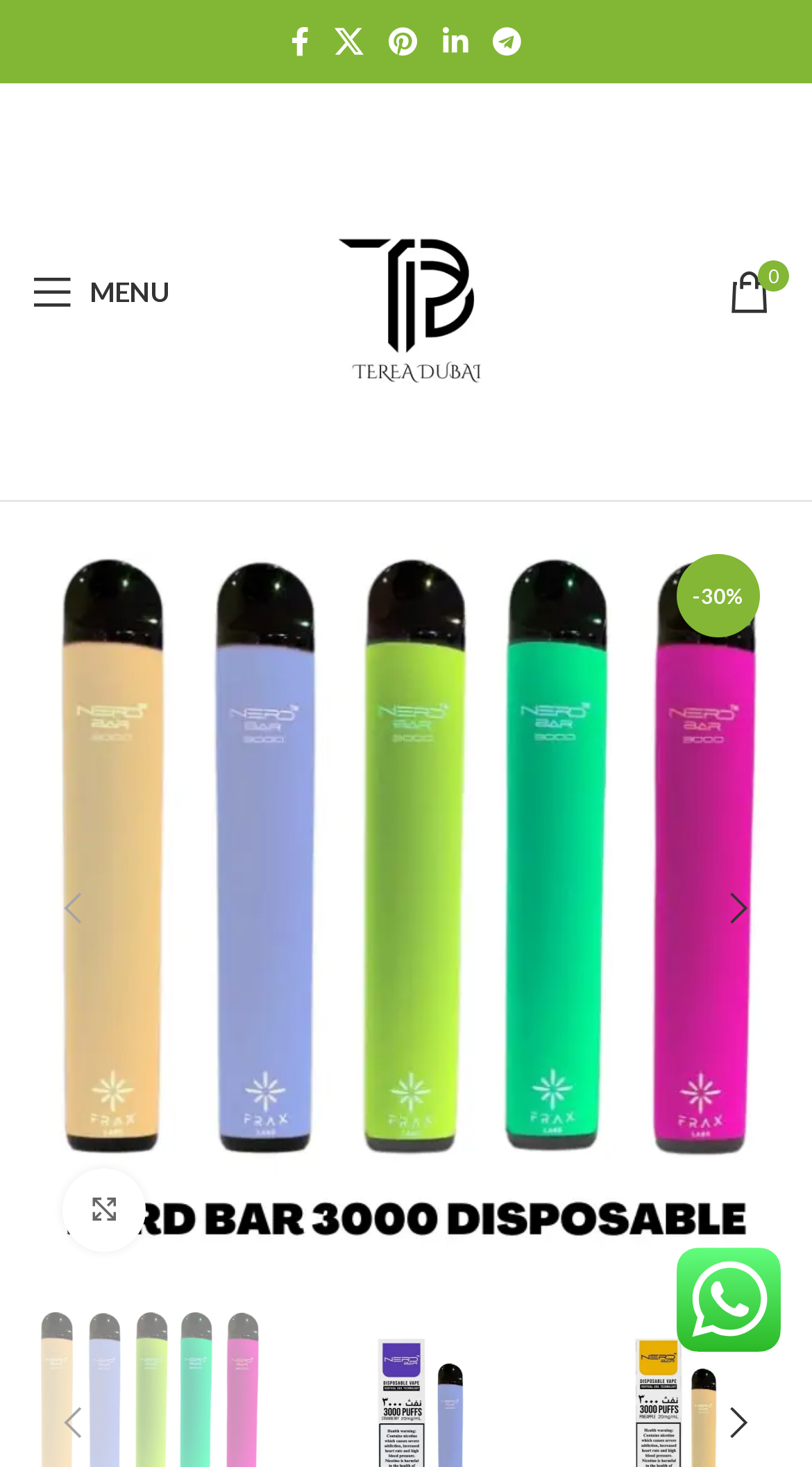Pinpoint the bounding box coordinates of the element that must be clicked to accomplish the following instruction: "Enlarge image". The coordinates should be in the format of four float numbers between 0 and 1, i.e., [left, top, right, bottom].

[0.077, 0.796, 0.179, 0.853]